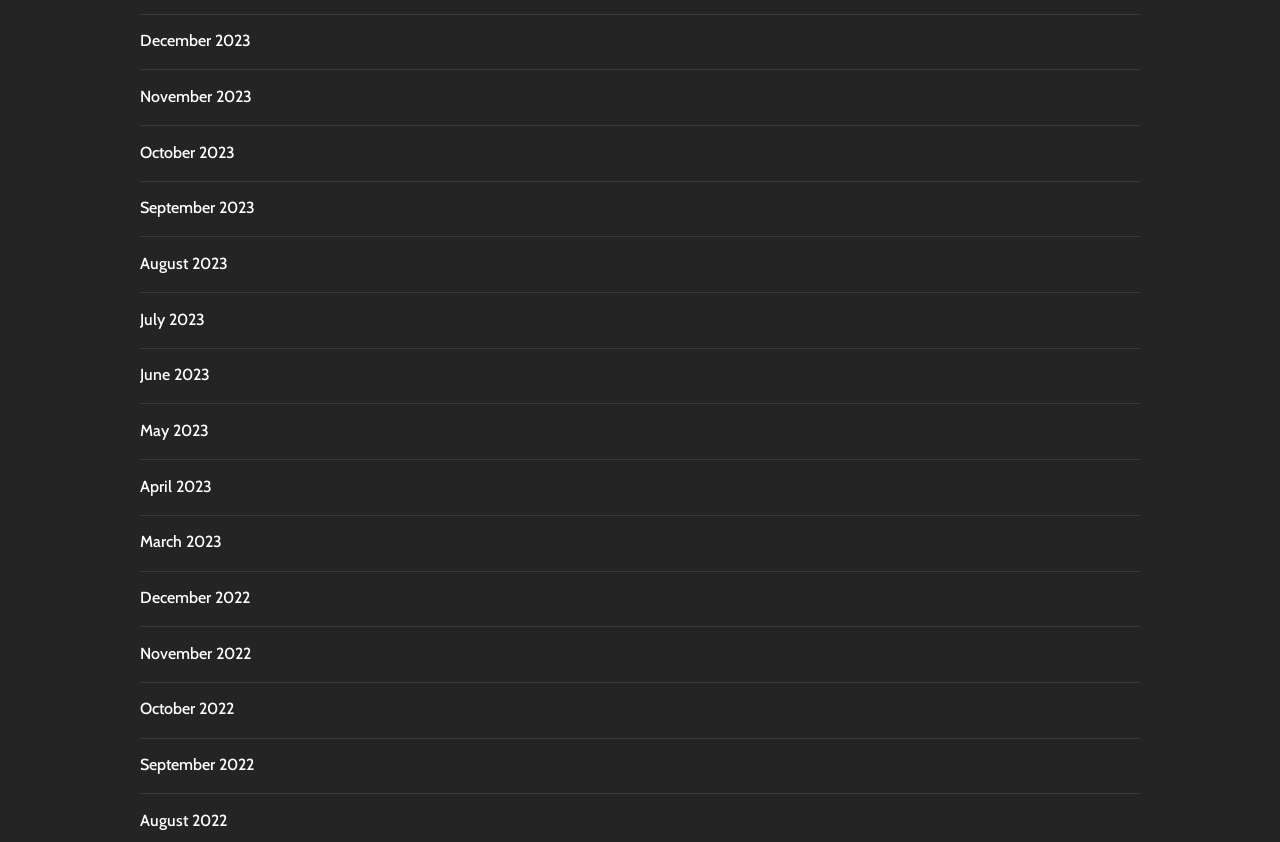Find the bounding box coordinates of the area that needs to be clicked in order to achieve the following instruction: "View December 2023". The coordinates should be specified as four float numbers between 0 and 1, i.e., [left, top, right, bottom].

[0.109, 0.037, 0.196, 0.06]